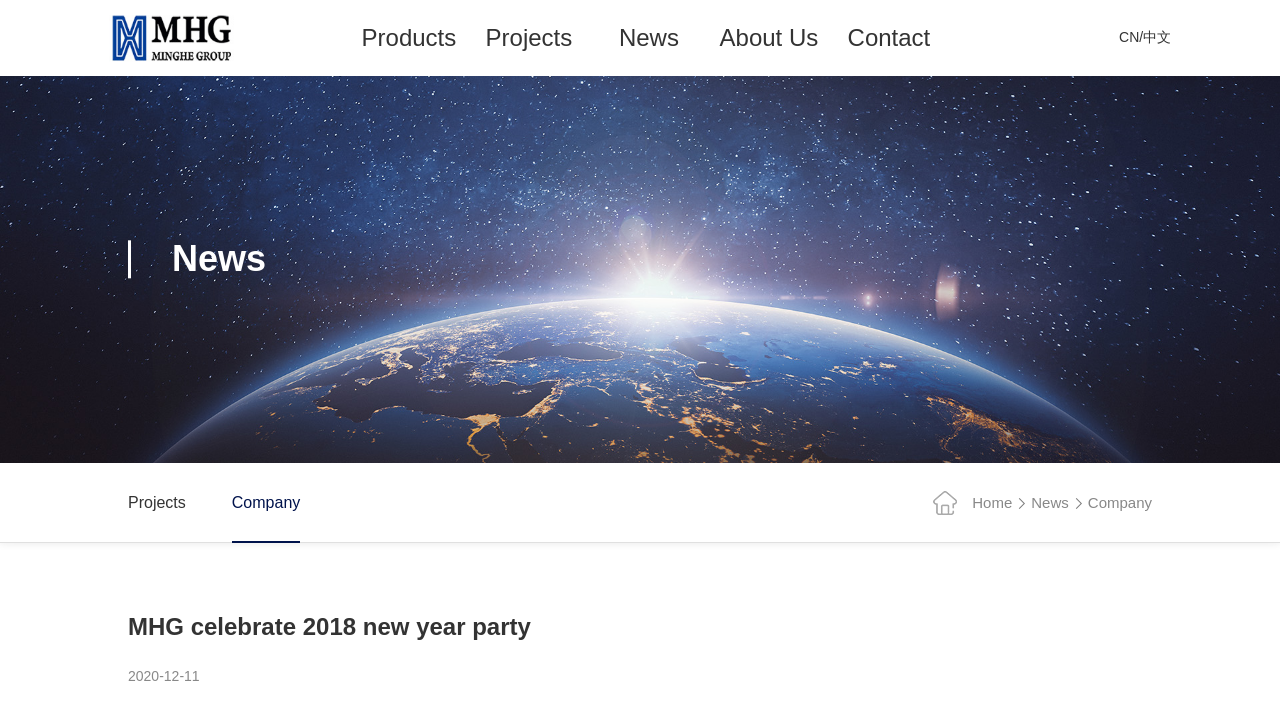What is the date mentioned on the webpage?
Please use the visual content to give a single word or phrase answer.

2020-12-11